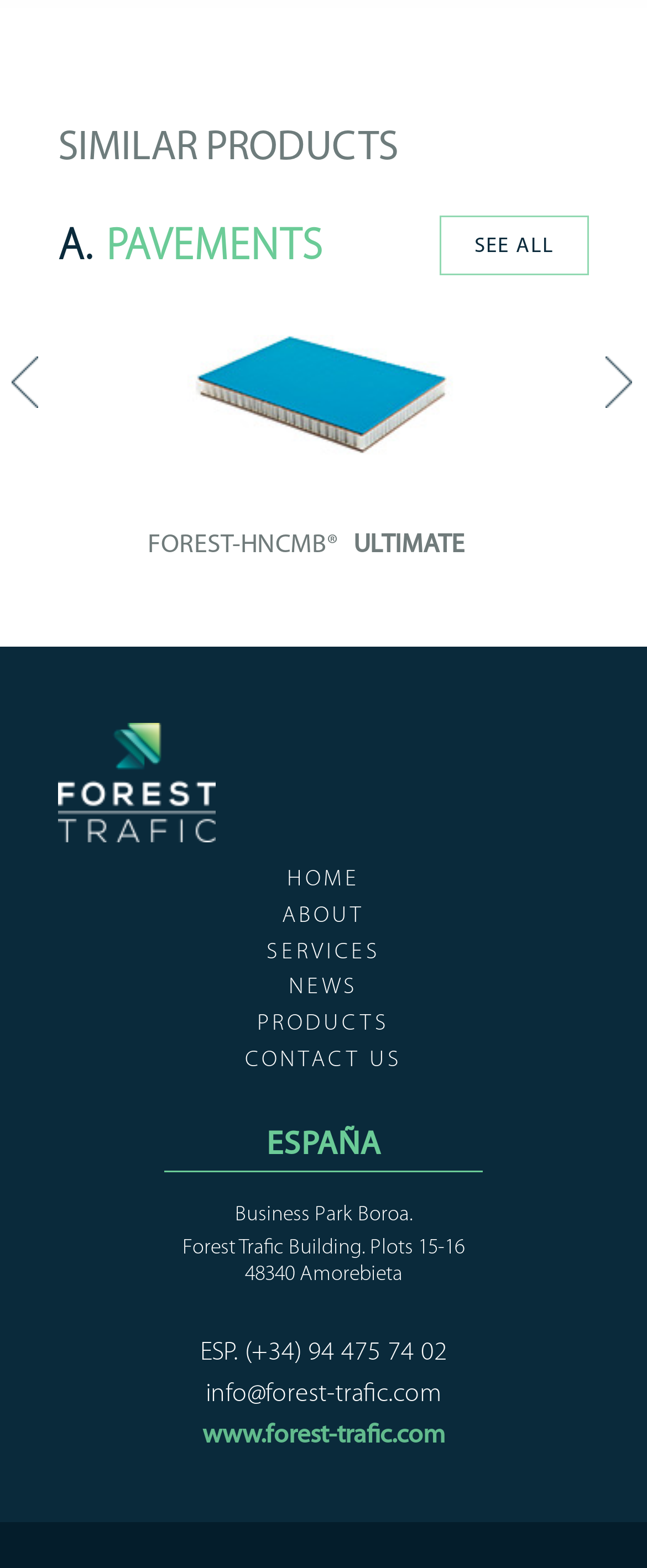Provide the bounding box coordinates of the HTML element this sentence describes: "title="Forest Trafic S.L."". The bounding box coordinates consist of four float numbers between 0 and 1, i.e., [left, top, right, bottom].

[0.09, 0.491, 0.333, 0.505]